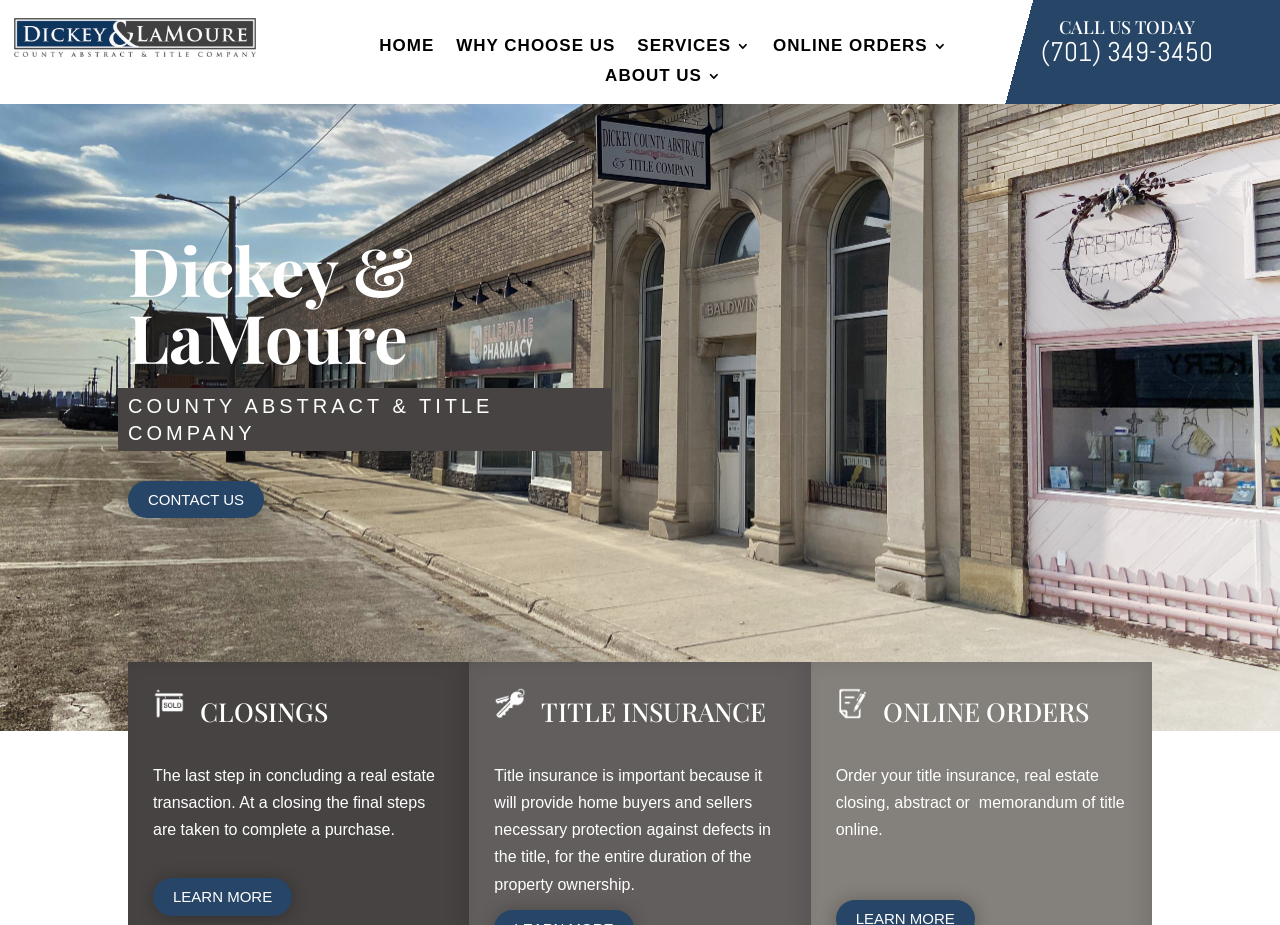Find and specify the bounding box coordinates that correspond to the clickable region for the instruction: "Click the TITLE INSURANCE link".

[0.423, 0.751, 0.599, 0.789]